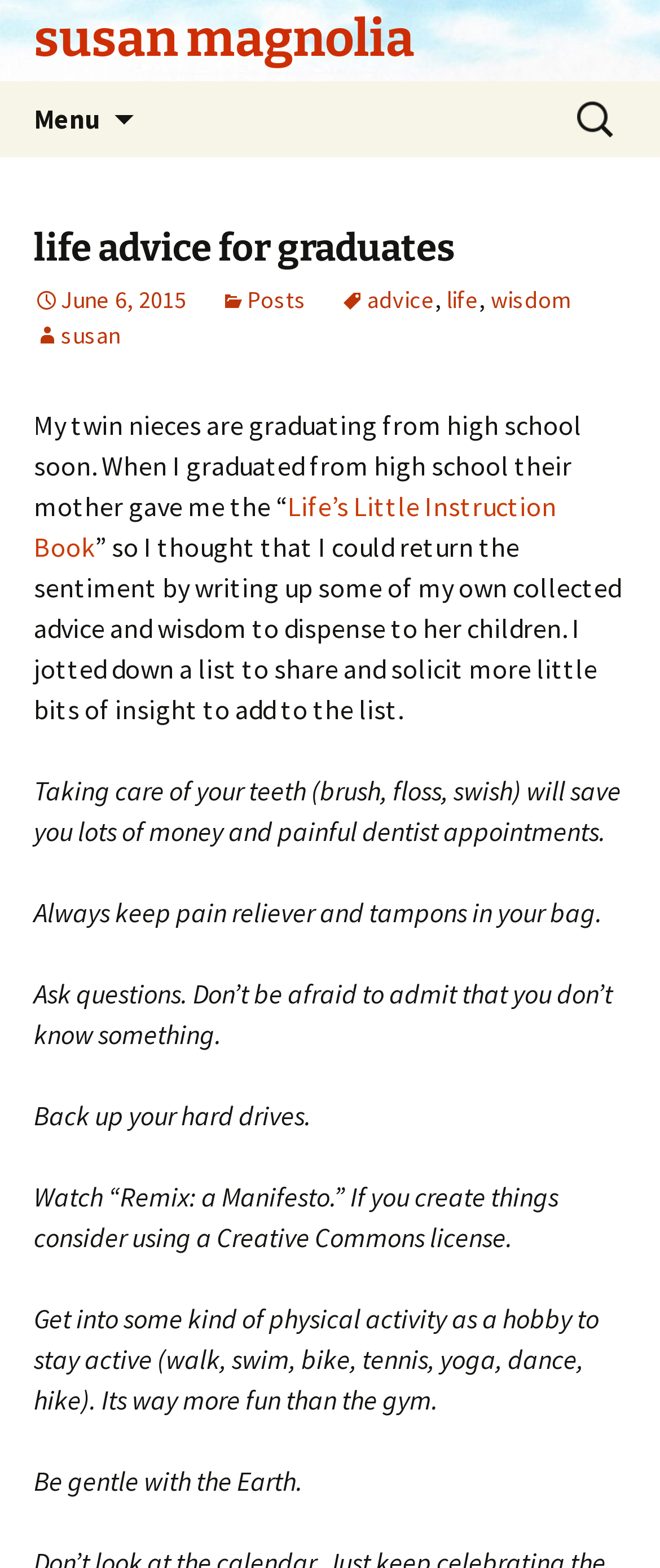Find the bounding box coordinates of the element's region that should be clicked in order to follow the given instruction: "Search for something". The coordinates should consist of four float numbers between 0 and 1, i.e., [left, top, right, bottom].

[0.862, 0.053, 0.949, 0.099]